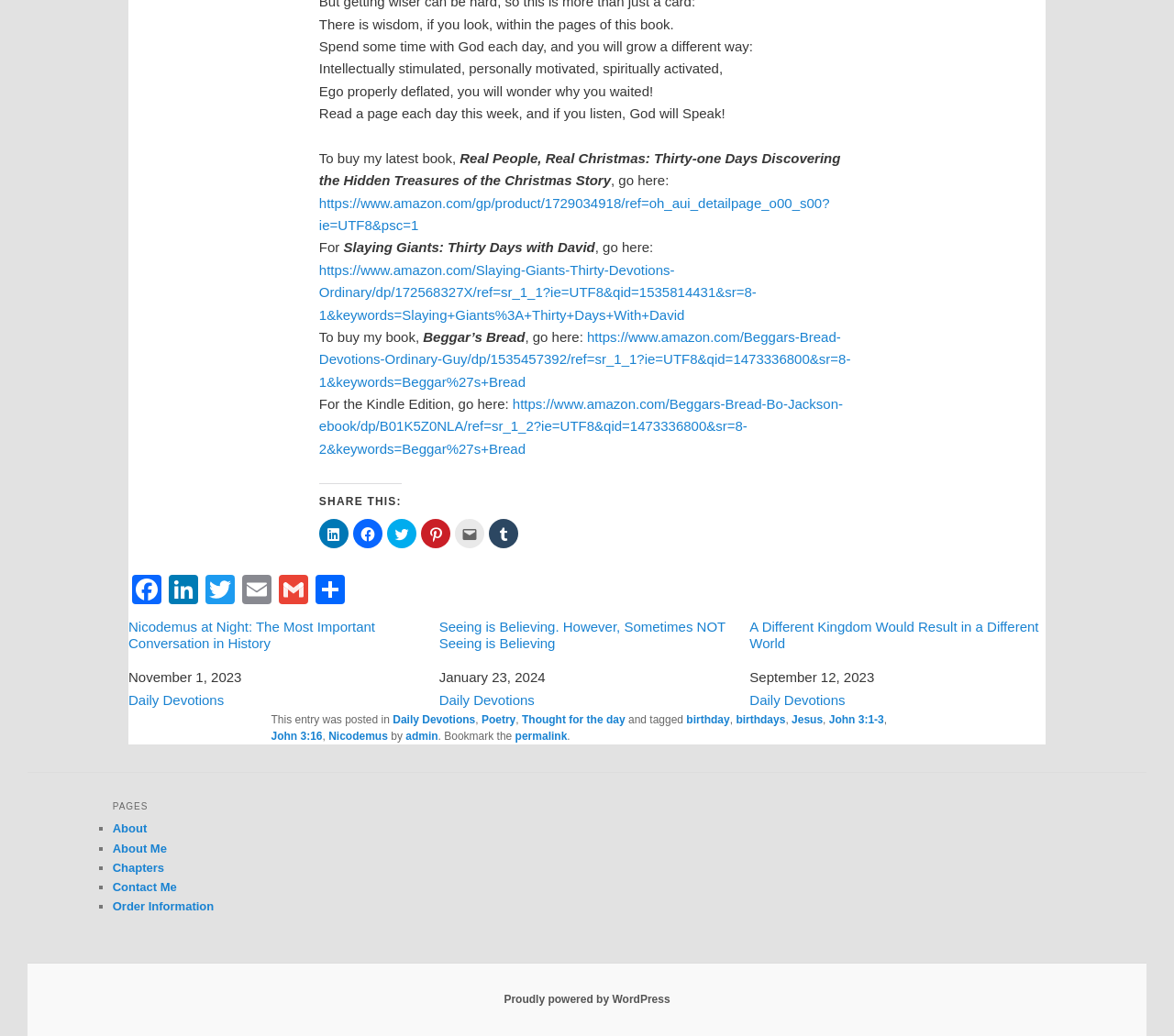Using the details from the image, please elaborate on the following question: How many books are mentioned on the webpage?

Three books are mentioned on the webpage: 'Real People, Real Christmas', 'Slaying Giants: Thirty Days with David', and 'Beggar’s Bread'.